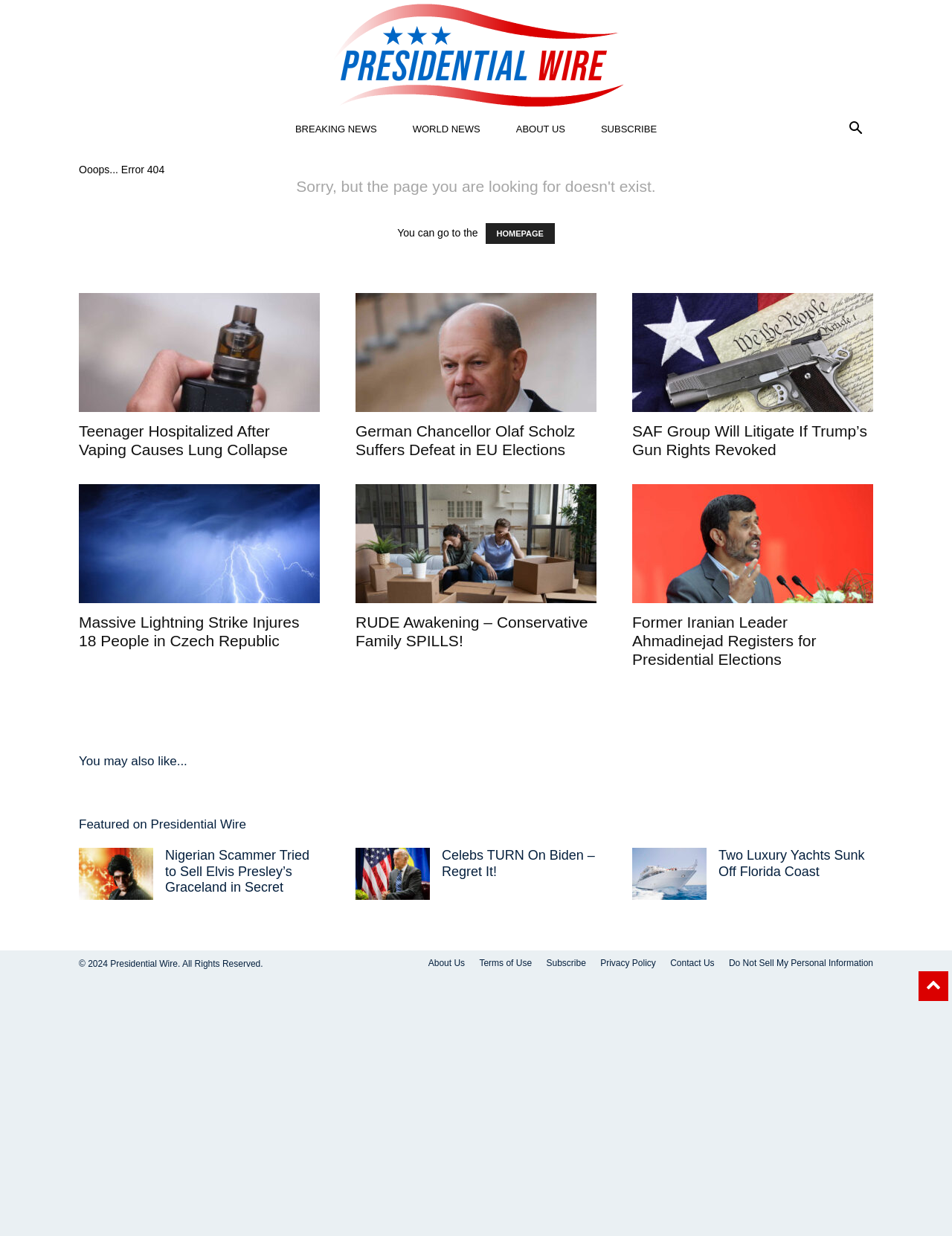Identify the coordinates of the bounding box for the element described below: "Featured on Presidential Wire". Return the coordinates as four float numbers between 0 and 1: [left, top, right, bottom].

[0.083, 0.658, 0.259, 0.676]